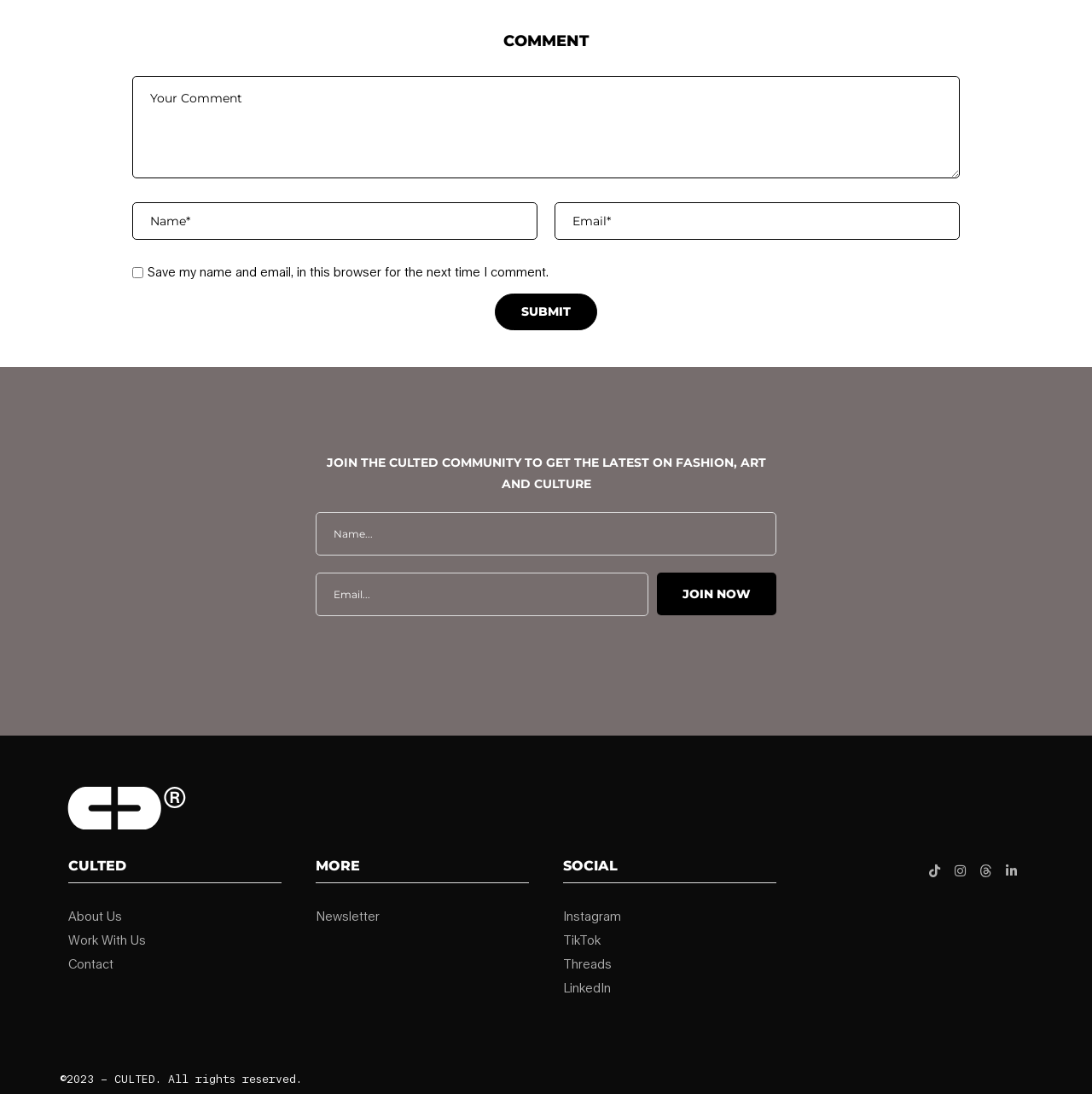Can you give a detailed response to the following question using the information from the image? How to join the Culted community?

To join the Culted community, users need to fill out the form that requires their name and email. Once the form is completed, they can click the 'JOIN NOW' button to submit their information.